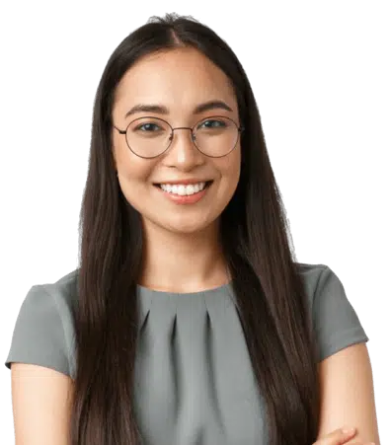Reply to the question with a brief word or phrase: What is the tone of the woman's demeanor?

friendly and approachable